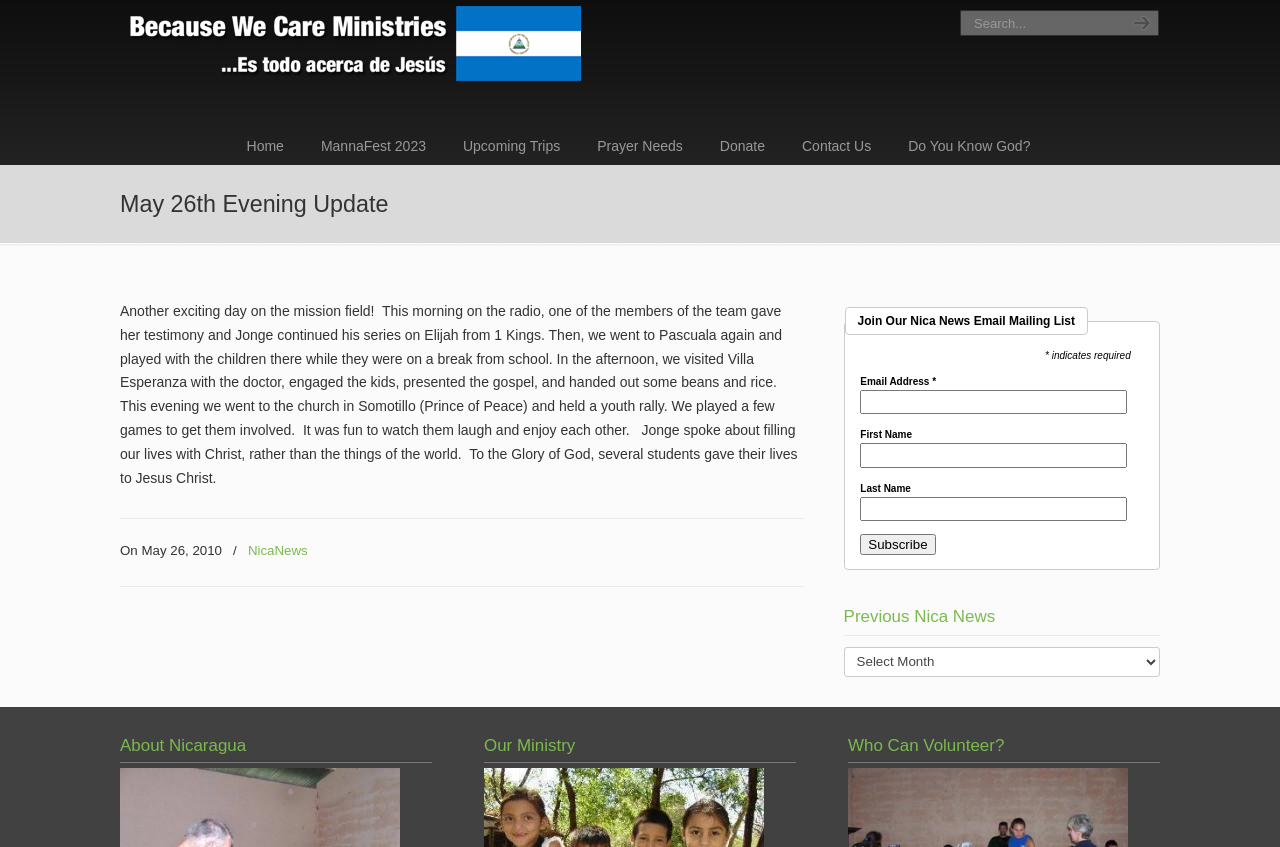Highlight the bounding box coordinates of the element that should be clicked to carry out the following instruction: "go to home page". The coordinates must be given as four float numbers ranging from 0 to 1, i.e., [left, top, right, bottom].

[0.177, 0.148, 0.237, 0.197]